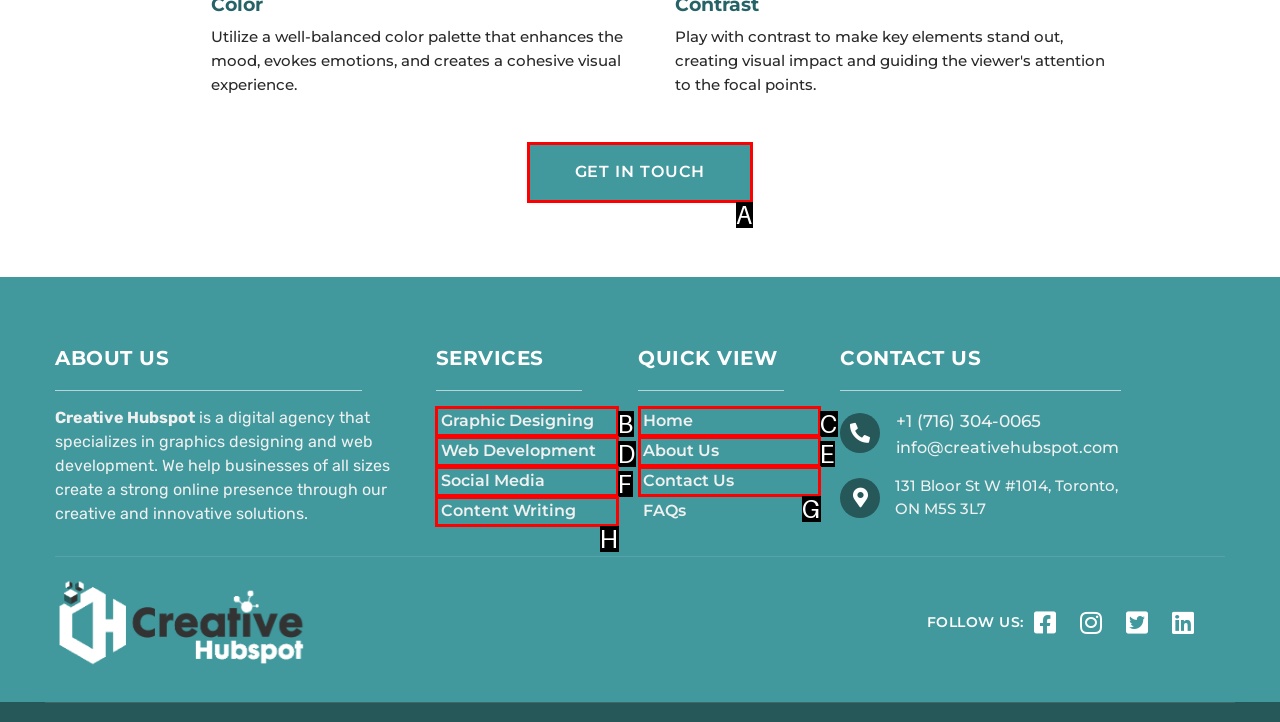Choose the HTML element that best fits the description: Graphic Designing. Answer with the option's letter directly.

B